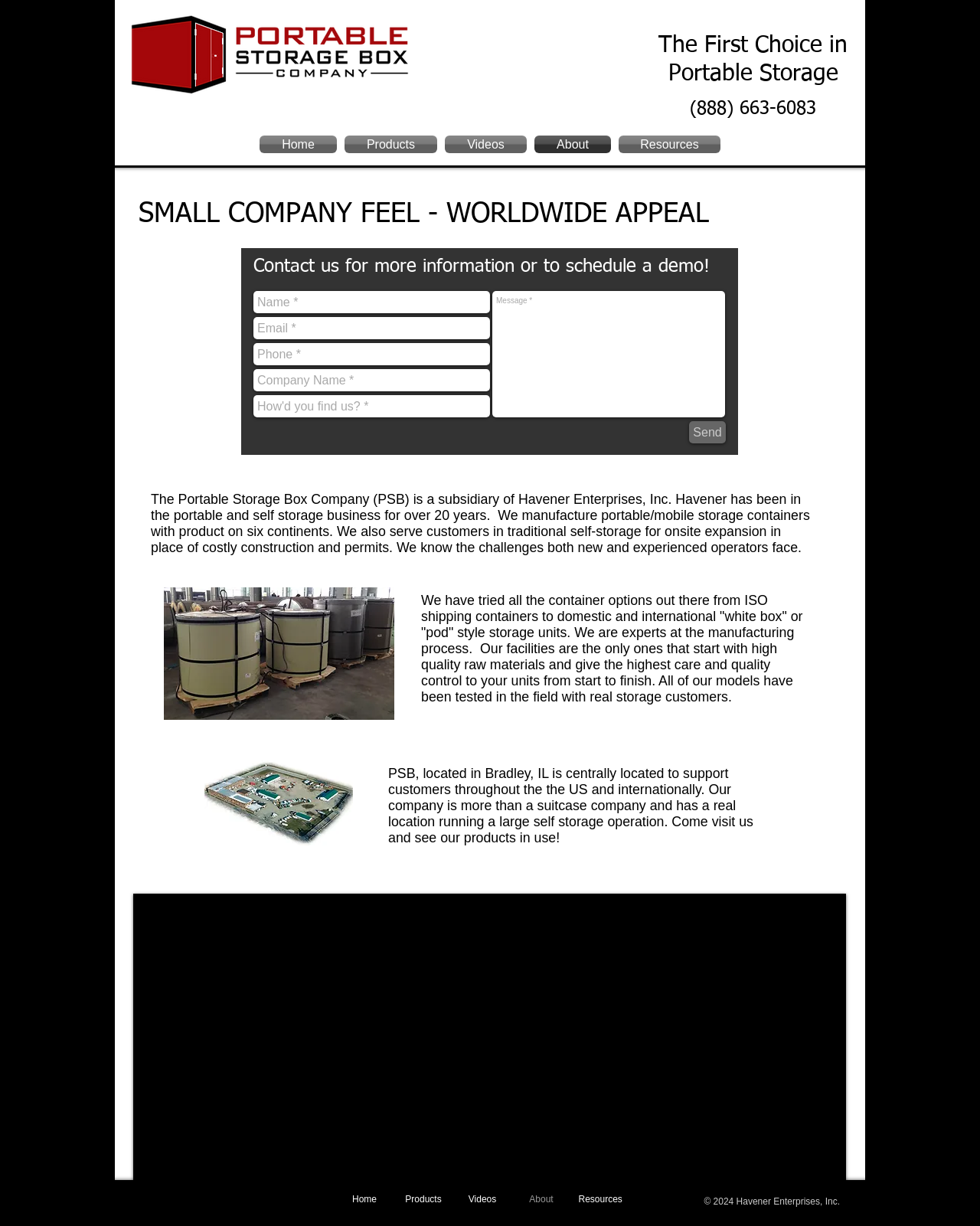Locate the bounding box coordinates of the element you need to click to accomplish the task described by this instruction: "Click the 'Send' button".

[0.703, 0.343, 0.741, 0.361]